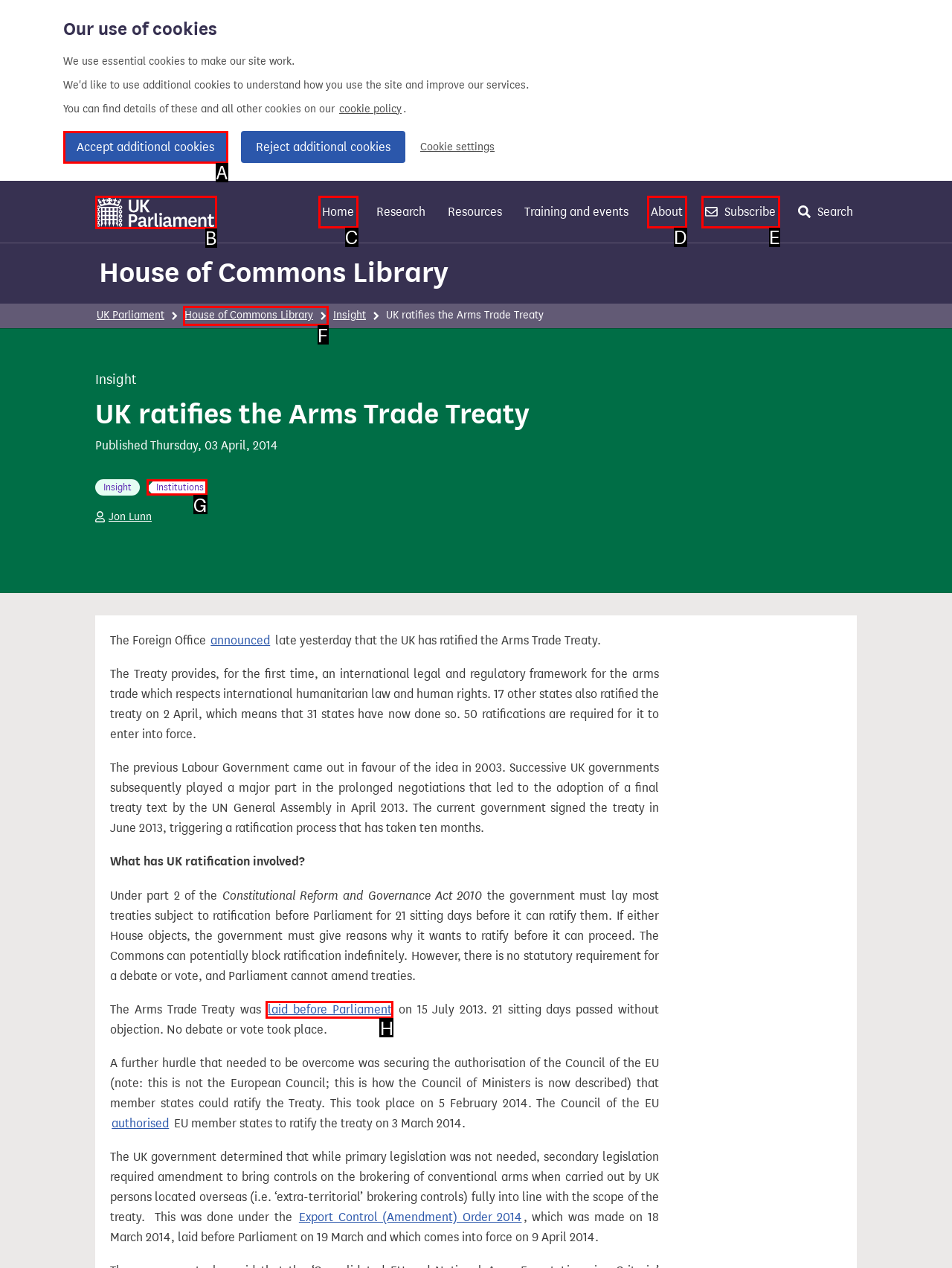Find the HTML element that matches the description: Visit the UK Parliament website. Answer using the letter of the best match from the available choices.

B